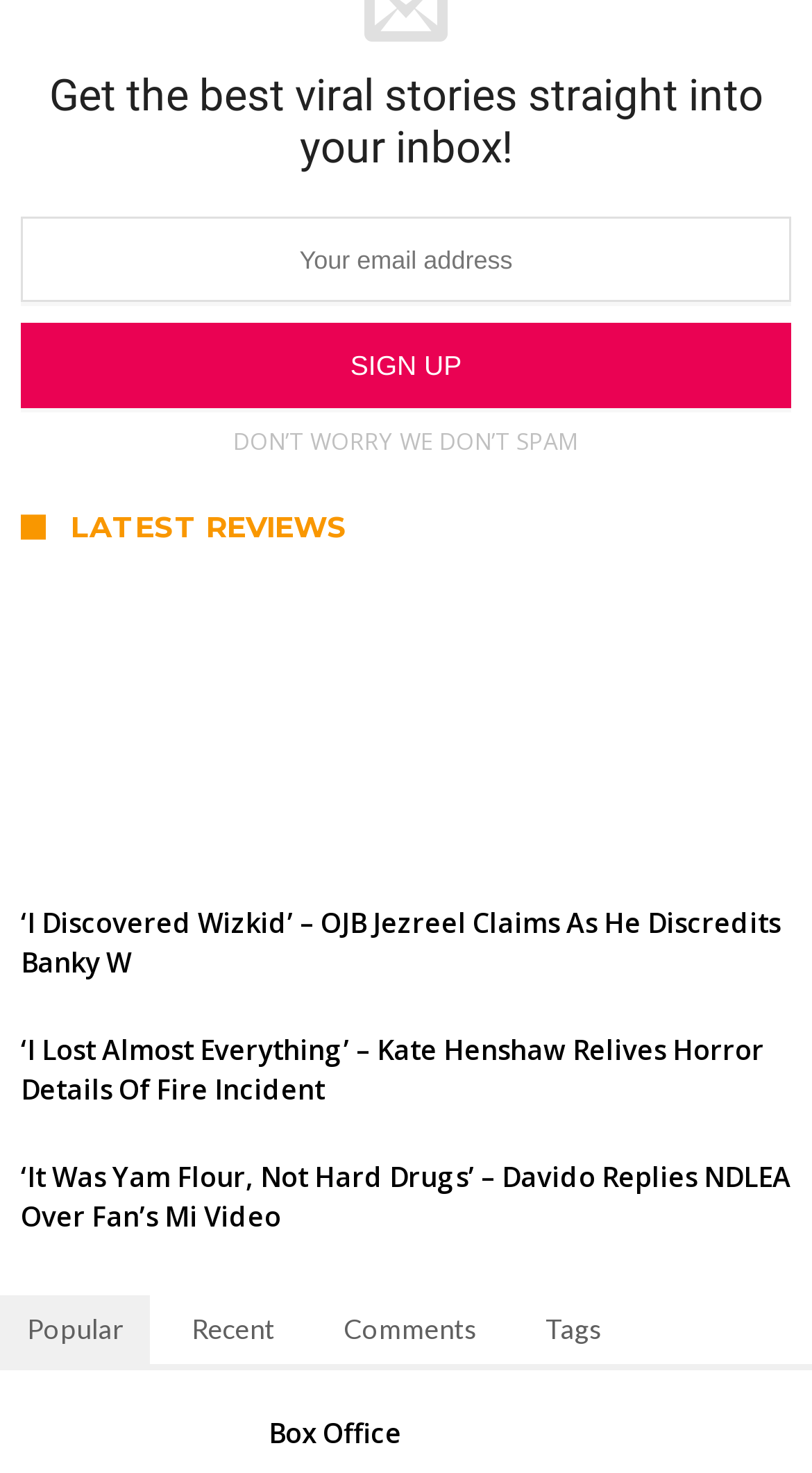Identify the bounding box for the UI element specified in this description: "Popular". The coordinates must be four float numbers between 0 and 1, formatted as [left, top, right, bottom].

[0.0, 0.879, 0.185, 0.93]